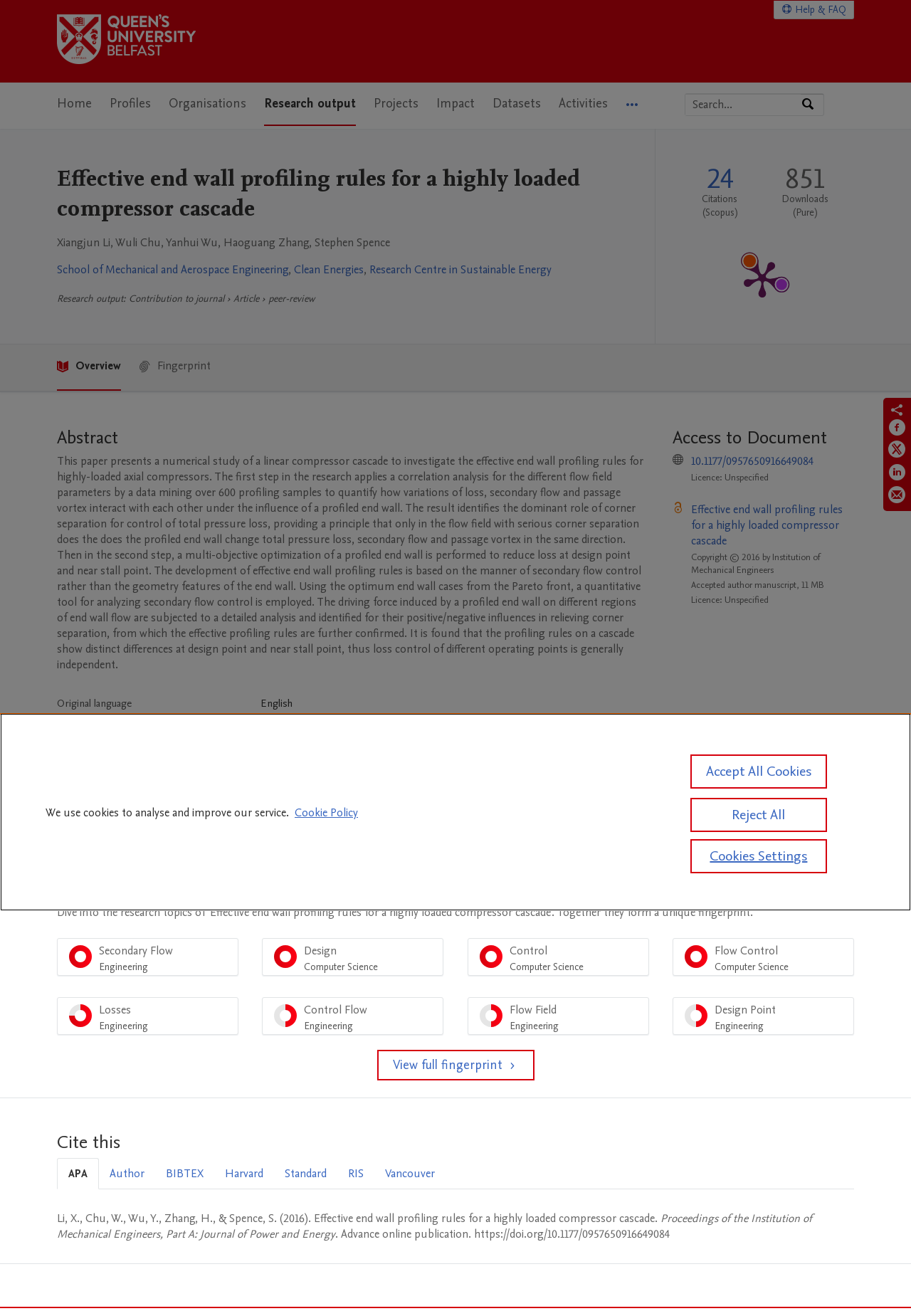Based on the element description "Reject All", predict the bounding box coordinates of the UI element.

[0.758, 0.606, 0.908, 0.632]